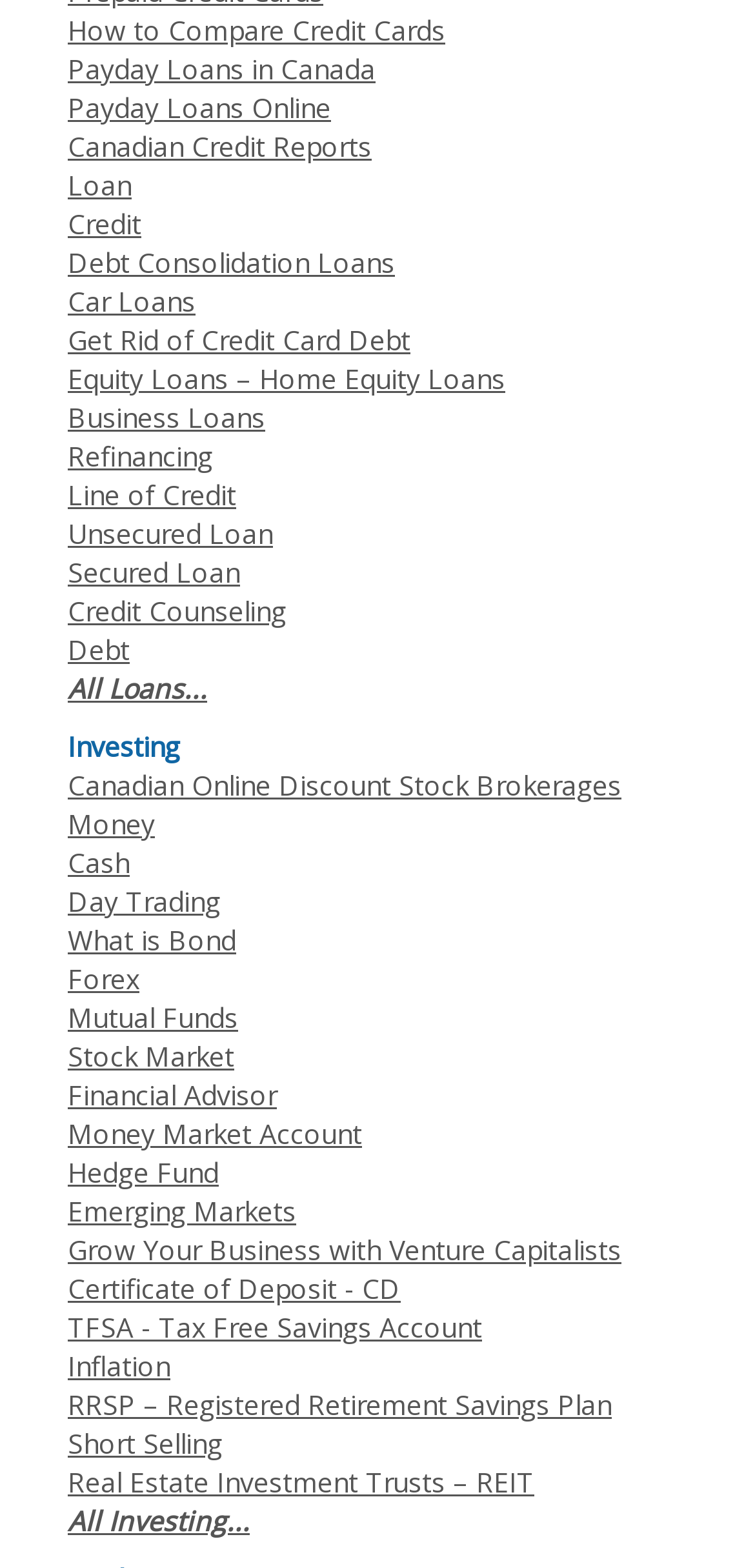Provide your answer in a single word or phrase: 
How many categories are on the webpage?

2